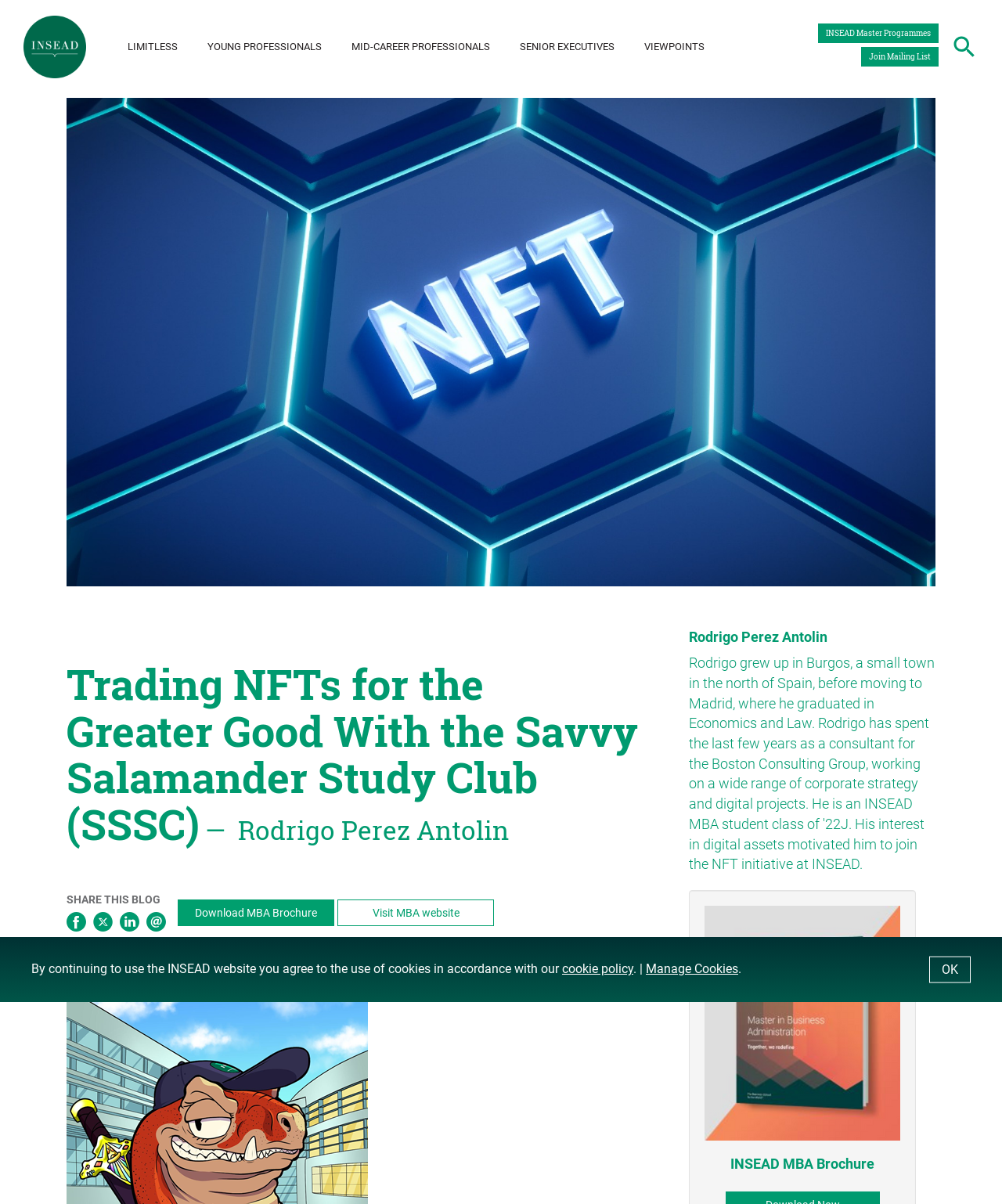Explain the webpage's design and content in an elaborate manner.

The webpage is about the Savvy Salamander Study Club (SSSC) presenting the first-ever NFT family at INSEAD. At the top left, there is an image and a link to INSEAD. Above the main content, there is a top bar with links to INSEAD Master Programmes and a mailing list. Below the top bar, there is a main navigation menu with links to LIMITLESS, YOUNG PROFESSIONALS, MID-CAREER PROFESSIONALS, SENIOR EXECUTIVES, and VIEWPOINTS.

The main content area features a blockchain-related image and a blockquote with a heading that reads "Trading NFTs for the Greater Good With the Savvy Salamander Study Club (SSSC)". Below the heading, there is a footer section with text "Rodrigo Perez Antolin". 

On the right side of the main content area, there are social media links and a button to share the blog post. Below the social media links, there are two prominent calls-to-action: "Download MBA Brochure" and "Visit MBA website". 

Further down the page, there is a section with a heading "The Savvy Salamander Study Club (SSSC) is proud to present the first ever NFT family at INSEAD!" followed by a heading "Rodrigo Perez Antolin" and an image of an MBA brochure thumbnail.

On the top right, there is a search form with a button to close the search form. The search form has a placeholder text "Search" and a hint "Hit enter to search or ESC to close". 

Below the search form, there is a section with a heading "May We Suggest?" followed by several links to topics such as Electives, Communication tips, Why EMC, leadership, Abu Dhabi, national weeks, Doing business in South America, startup, life after INSEAD, and Travel.

At the bottom of the page, there is a cookie policy alert dialog with a message "By continuing to use the INSEAD website you agree to the use of cookies in accordance with our cookie policy." and links to the cookie policy and a button to manage cookies.